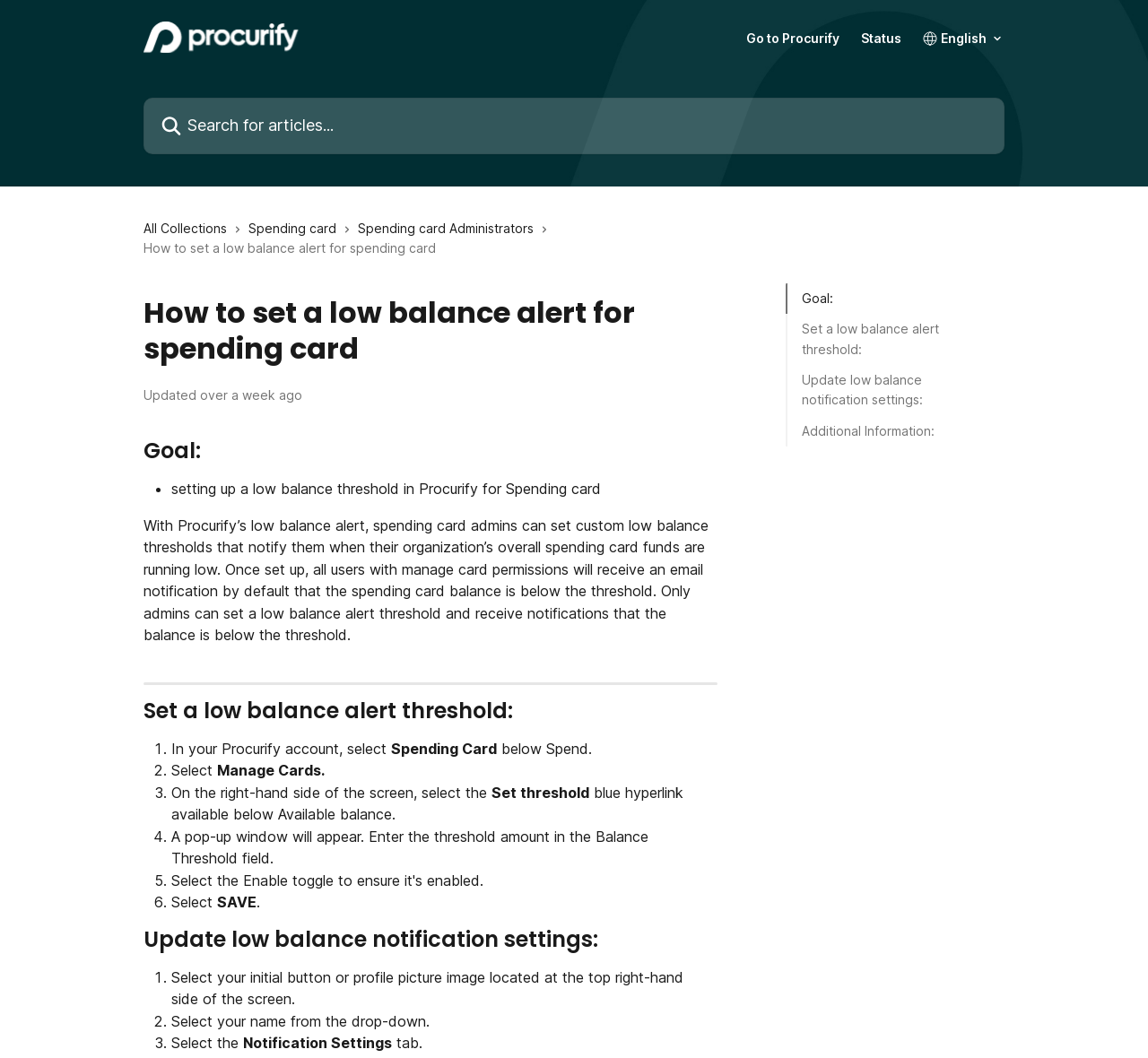What is the purpose of the low balance alert?
Look at the image and respond with a single word or a short phrase.

Notify admins when spending card funds are low